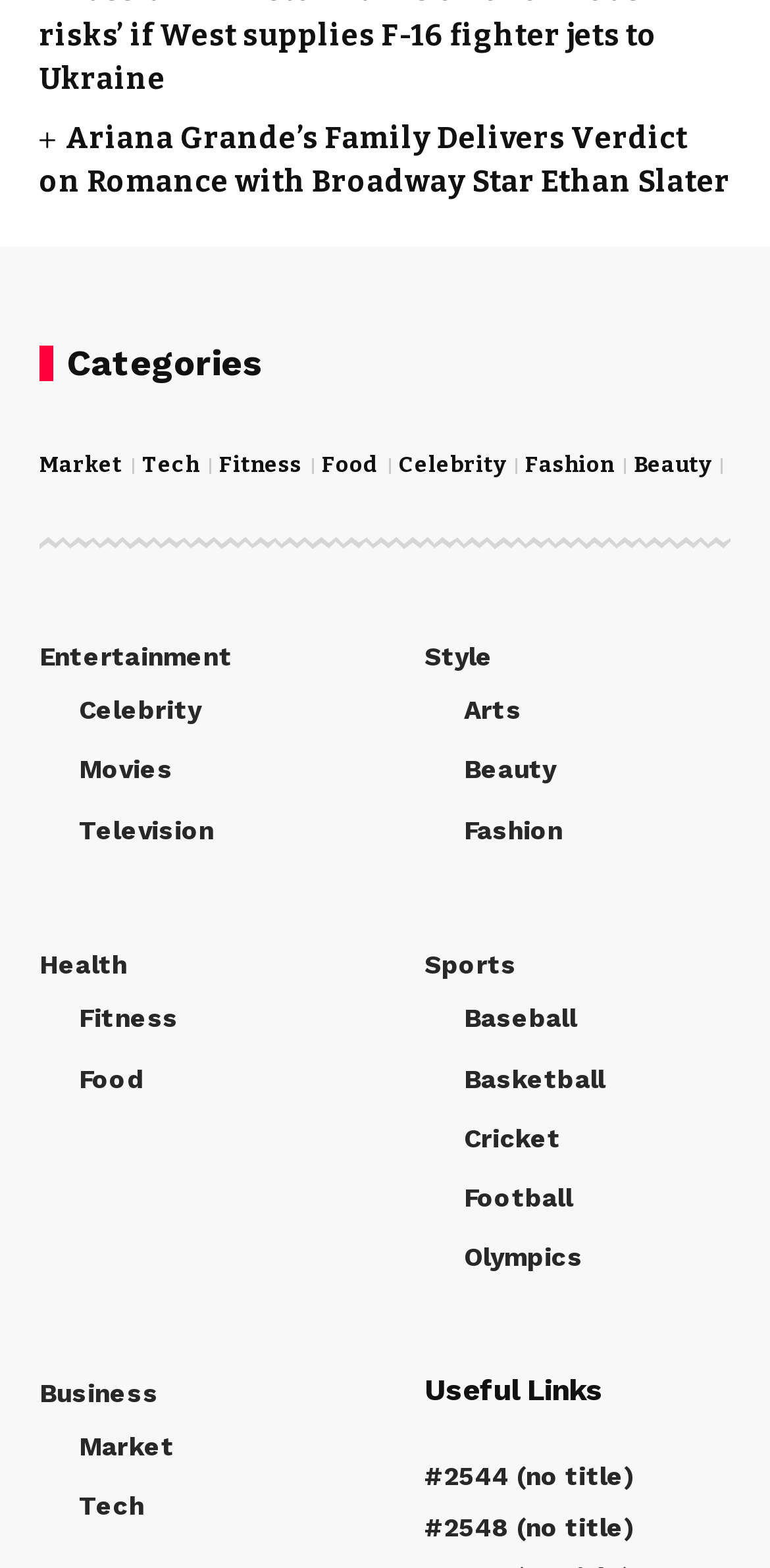How many sports are listed under the Sports category?
Examine the webpage screenshot and provide an in-depth answer to the question.

Under the Sports category, I can see links to Baseball, Basketball, Cricket, Football, and Olympics, which are 5 different sports.